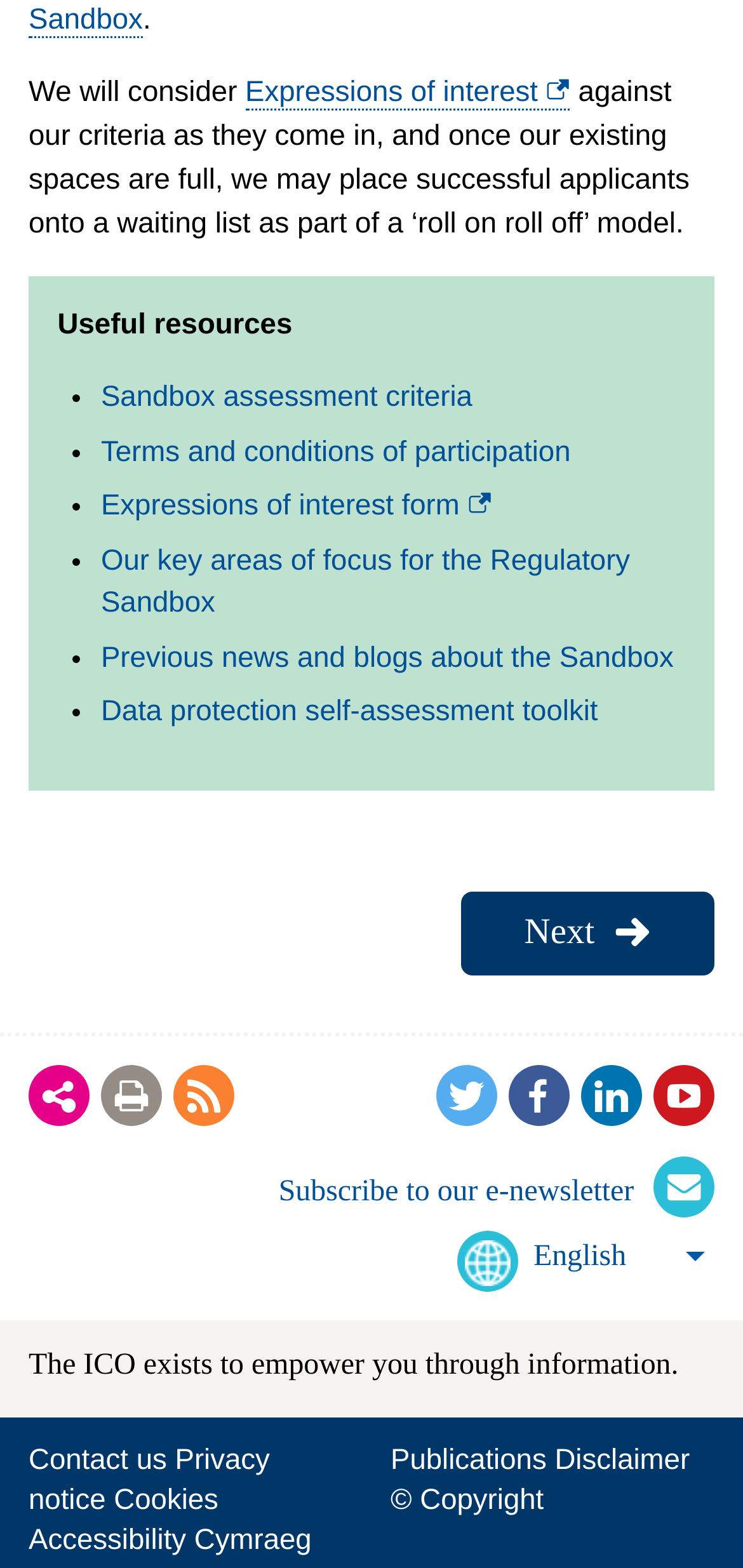Pinpoint the bounding box coordinates of the area that should be clicked to complete the following instruction: "Go to 'Sandbox assessment criteria'". The coordinates must be given as four float numbers between 0 and 1, i.e., [left, top, right, bottom].

[0.136, 0.243, 0.636, 0.263]